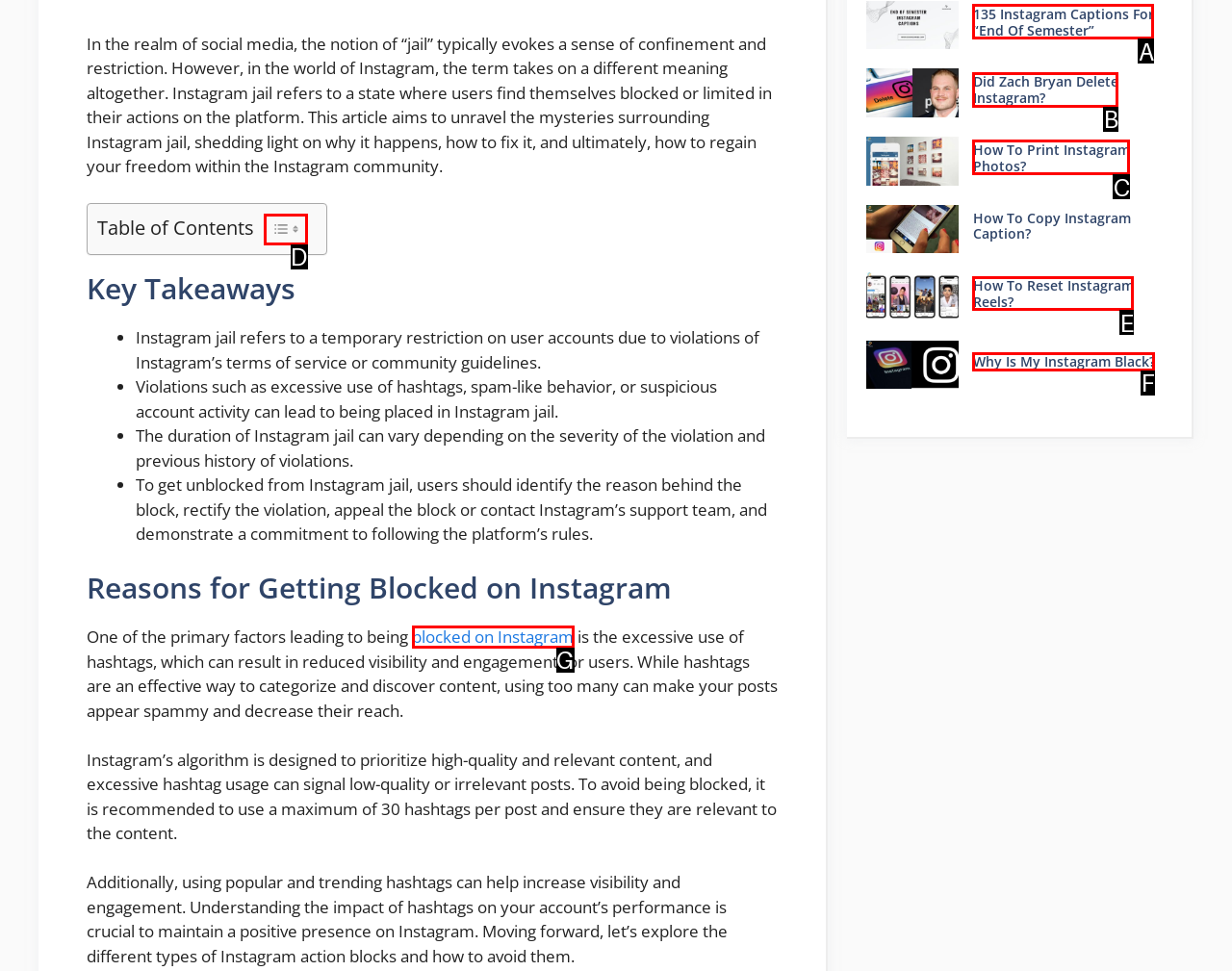Determine the HTML element that aligns with the description: blocked on Instagram
Answer by stating the letter of the appropriate option from the available choices.

G